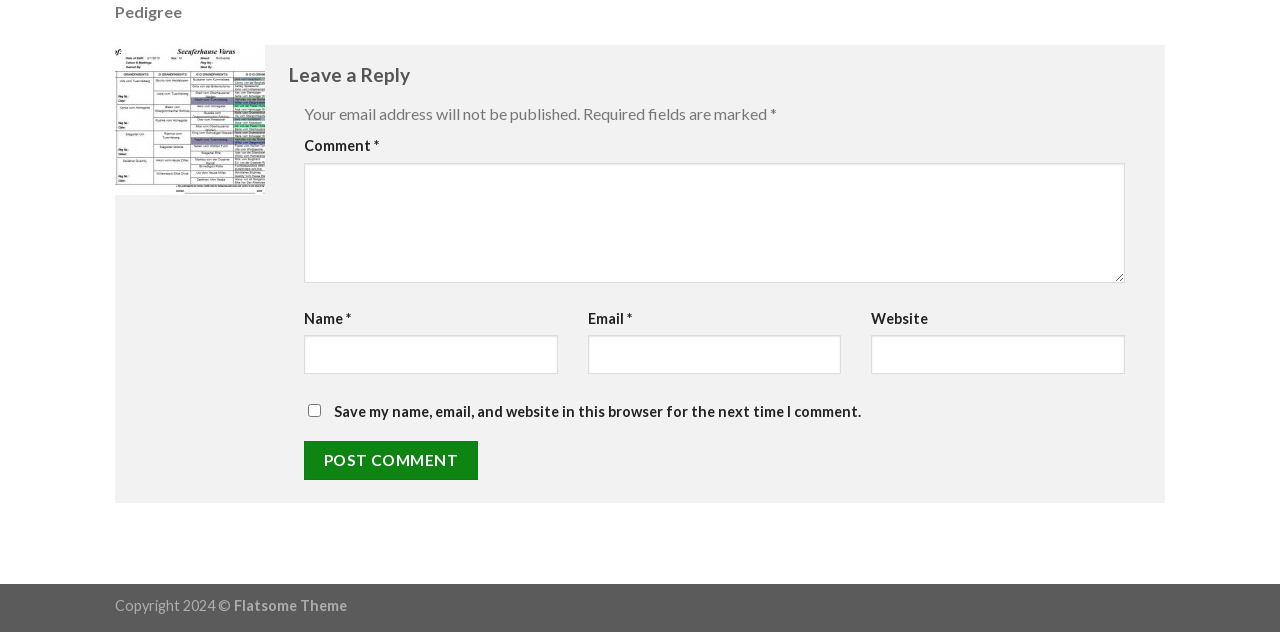What is the purpose of the checkbox?
Could you please answer the question thoroughly and with as much detail as possible?

The checkbox element with ID 868 has a label that indicates it is used to save the user's name, email, and website in the browser for the next time they comment. This can be determined by reading the StaticText element with ID 868.